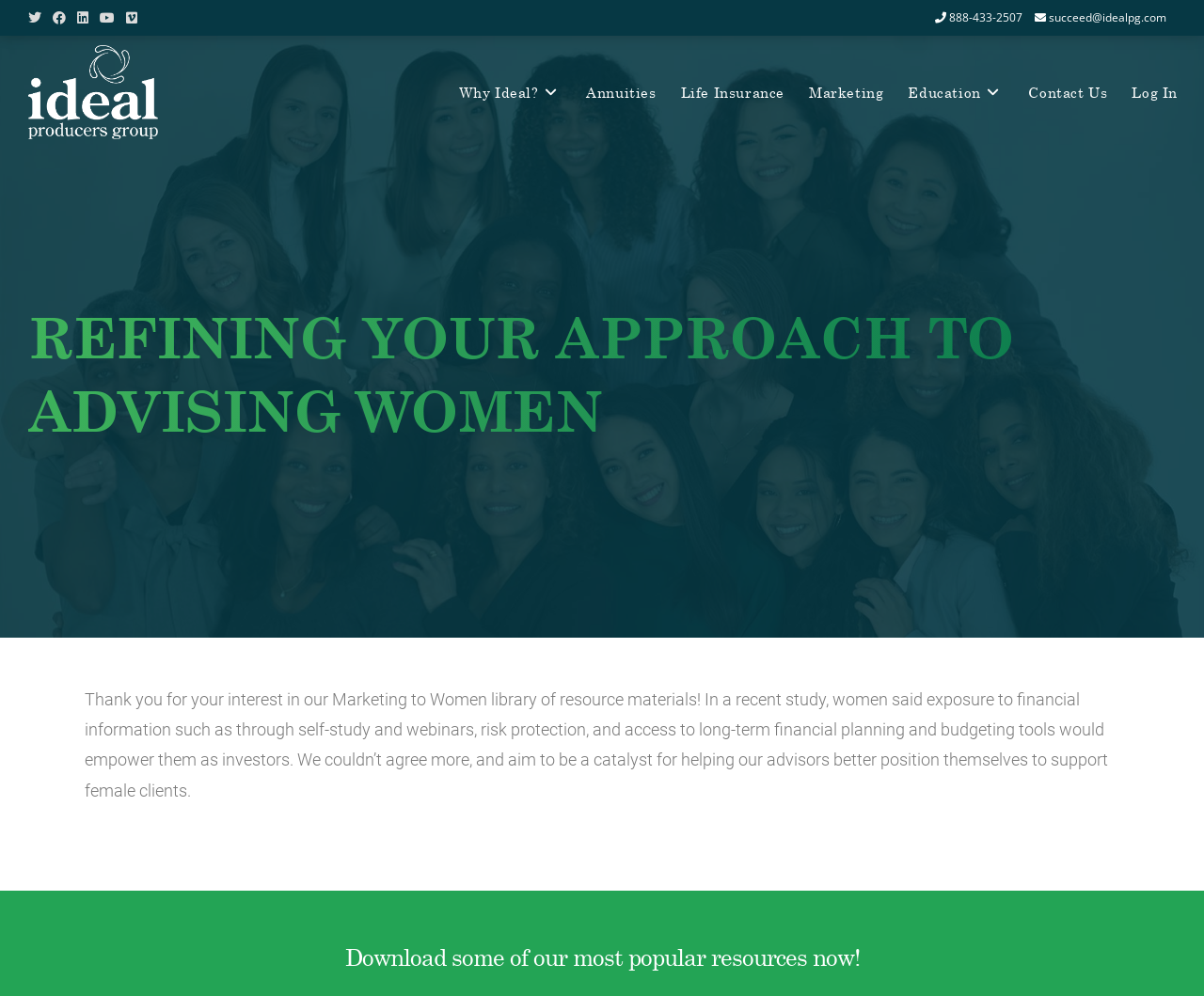Identify and provide the text of the main header on the webpage.

REFINING YOUR APPROACH TO ADVISING WOMEN